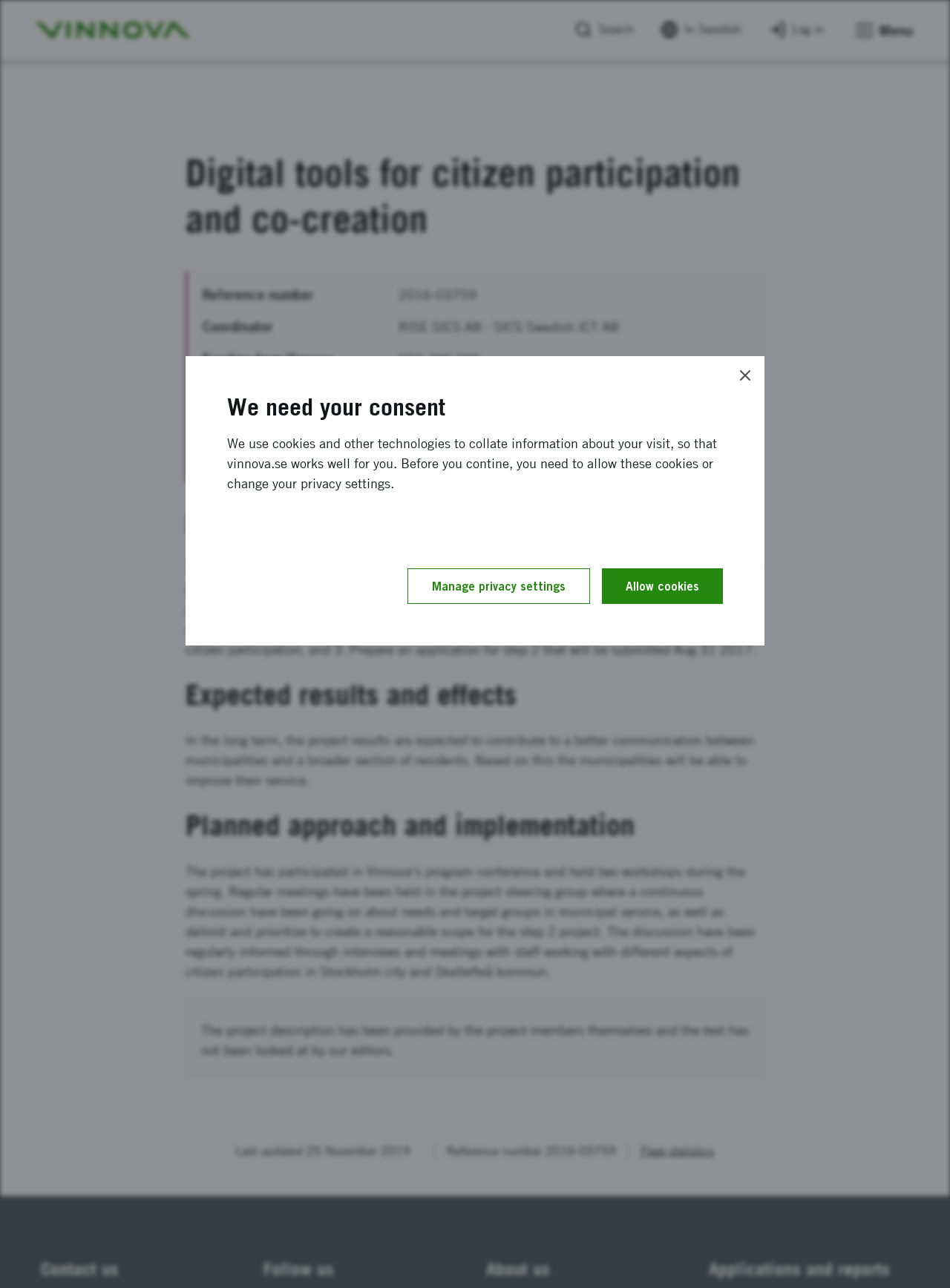Provide the bounding box coordinates for the UI element that is described as: "Funding".

[0.243, 0.078, 0.291, 0.093]